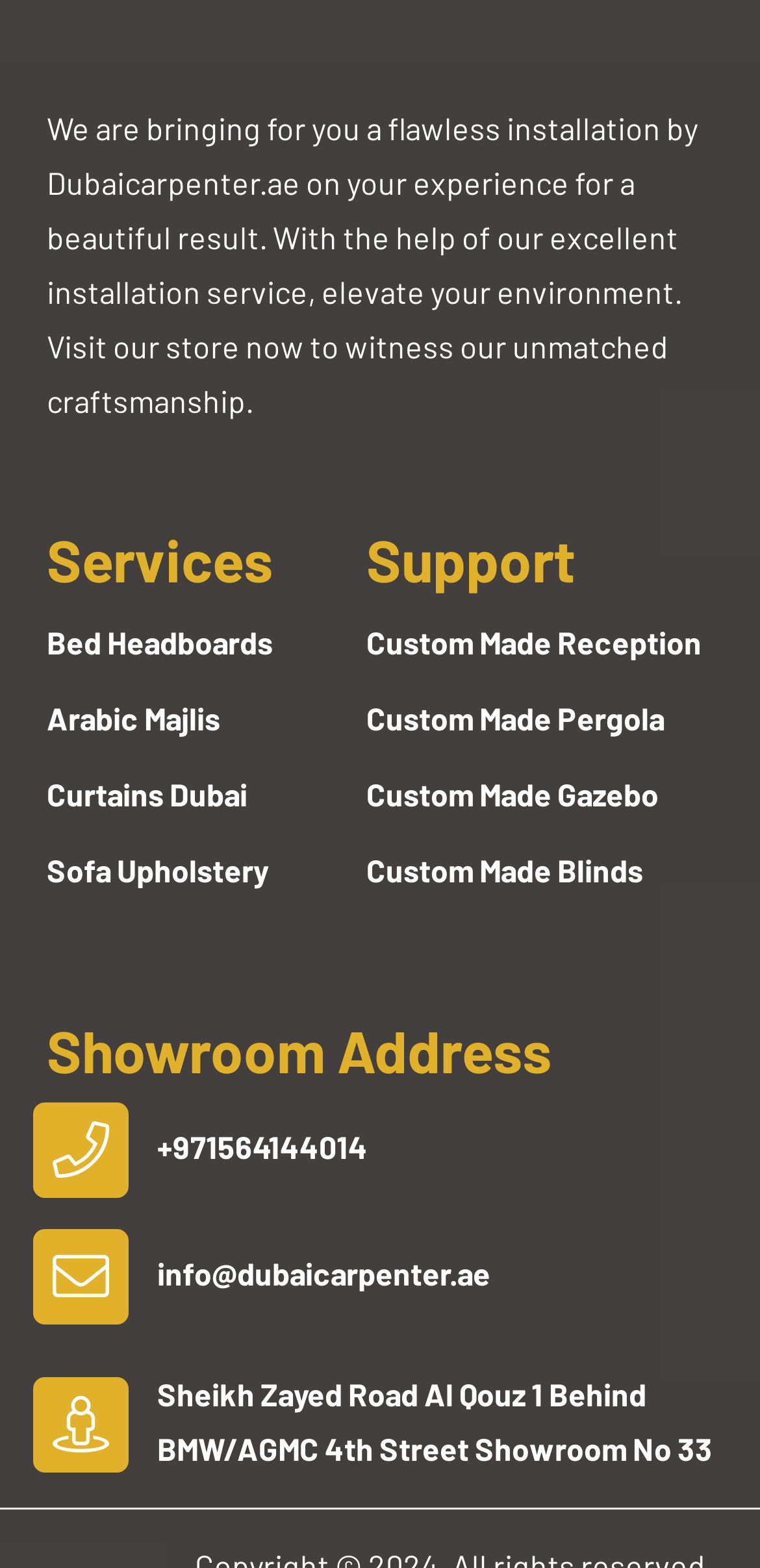How many custom made services are listed?
Please give a detailed and elaborate answer to the question.

There are 4 custom made services listed, which are Custom Made Reception, Custom Made Pergola, Custom Made Gazebo, and Custom Made Blinds, as indicated by the link elements with corresponding text.